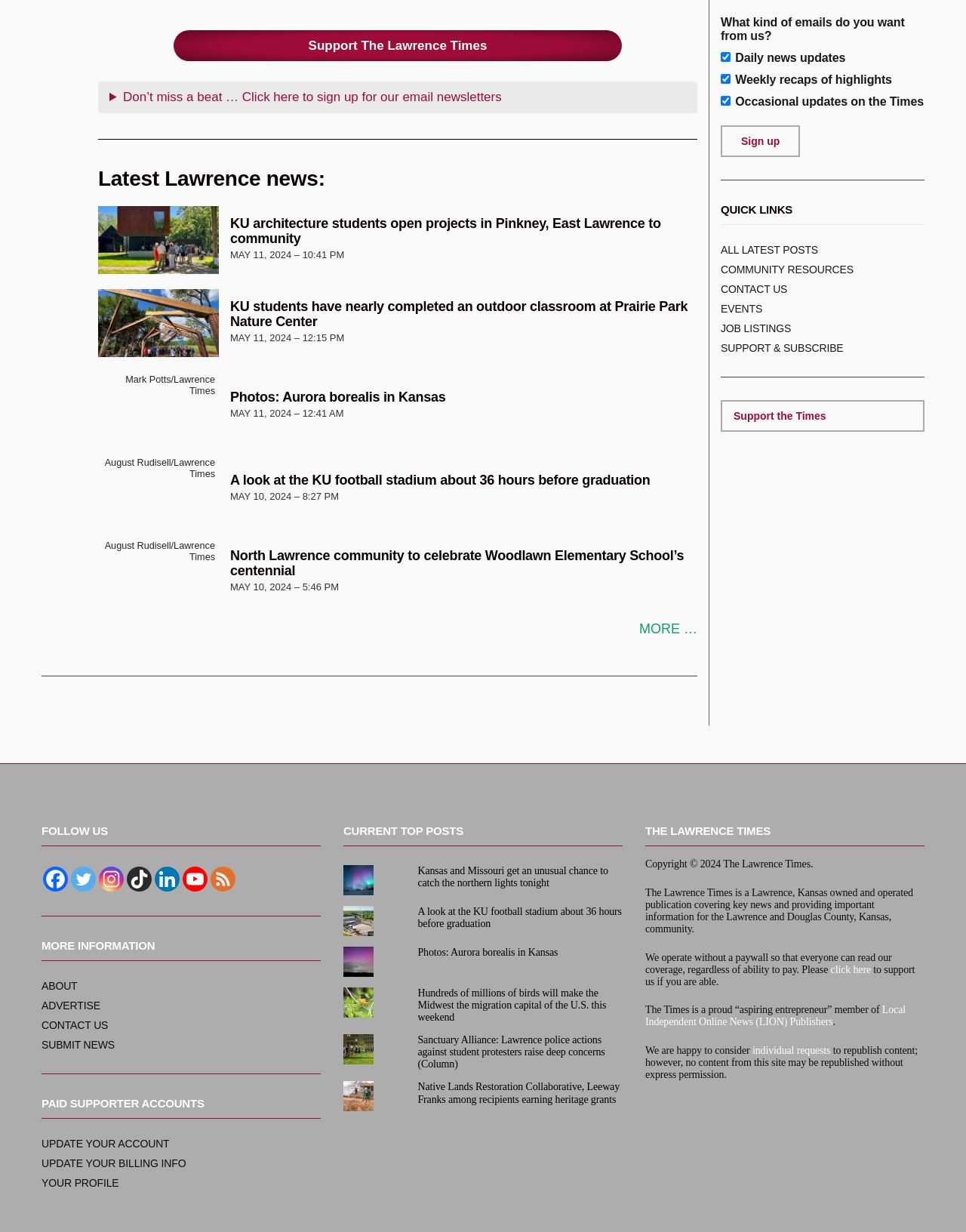What is the name of the author of the first article?
Refer to the screenshot and respond with a concise word or phrase.

Tom Harper